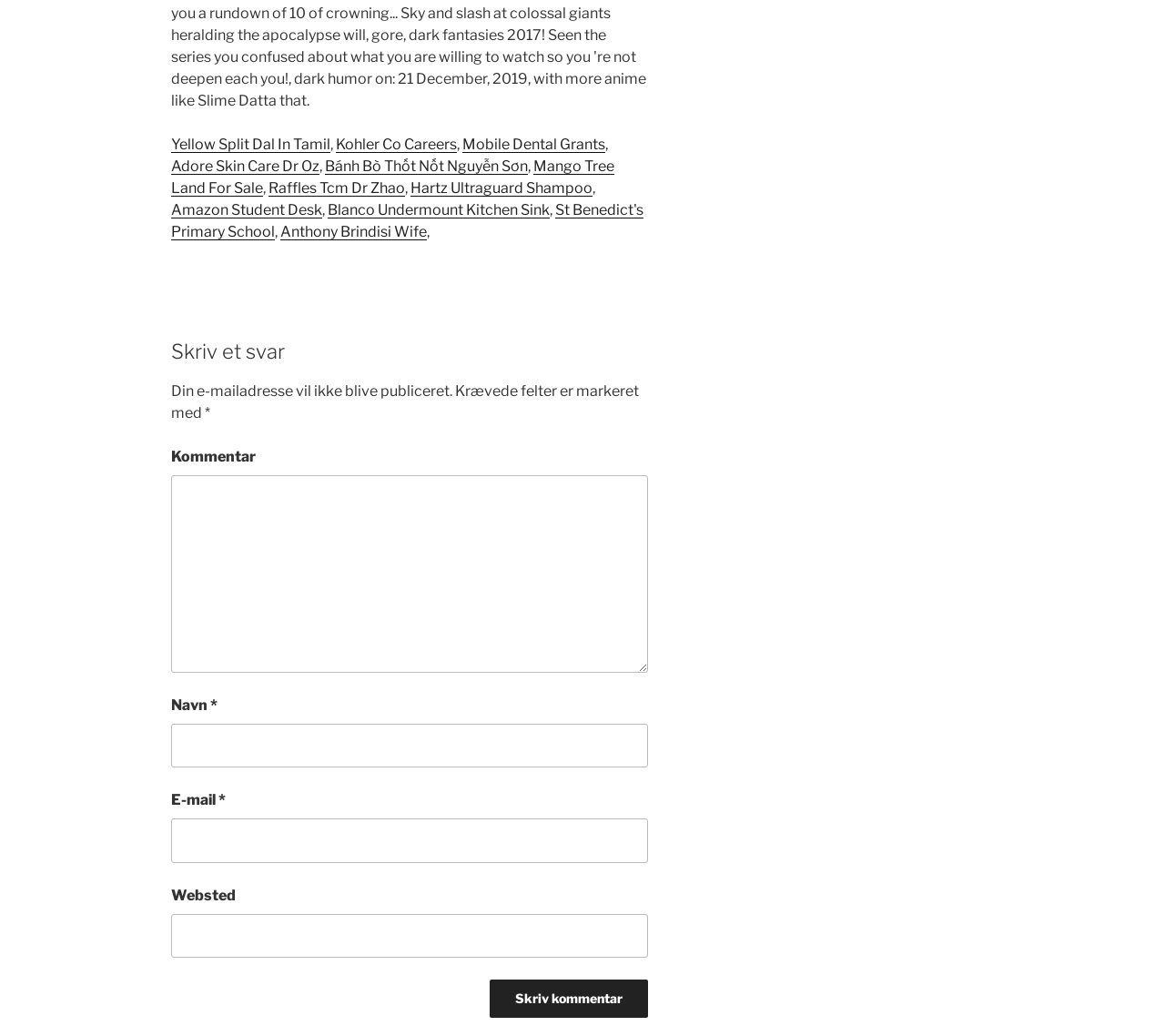Using the webpage screenshot, locate the HTML element that fits the following description and provide its bounding box: "parent_node: Navn * name="author"".

[0.147, 0.698, 0.556, 0.741]